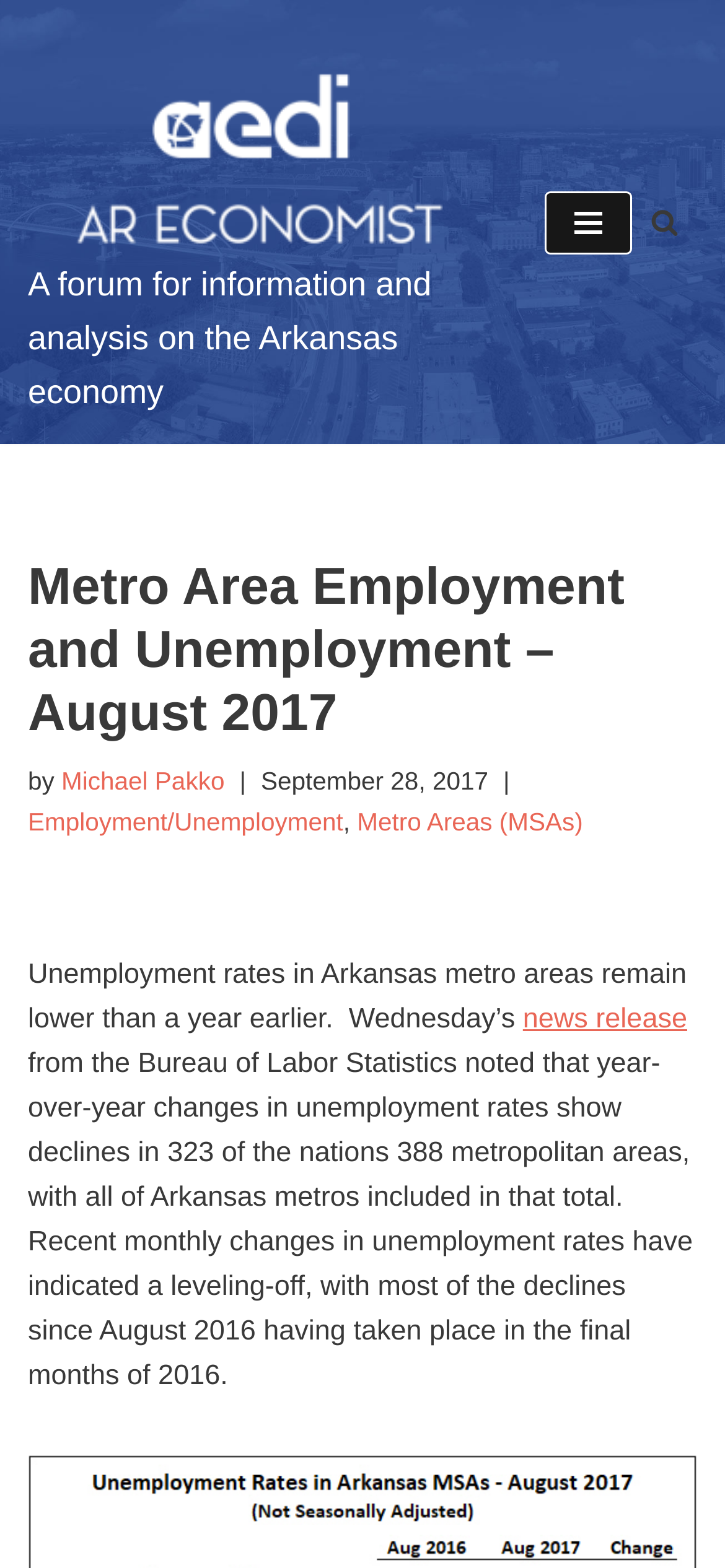Determine the bounding box coordinates of the clickable element to achieve the following action: 'Read Michael Pakko's article'. Provide the coordinates as four float values between 0 and 1, formatted as [left, top, right, bottom].

[0.085, 0.49, 0.31, 0.507]